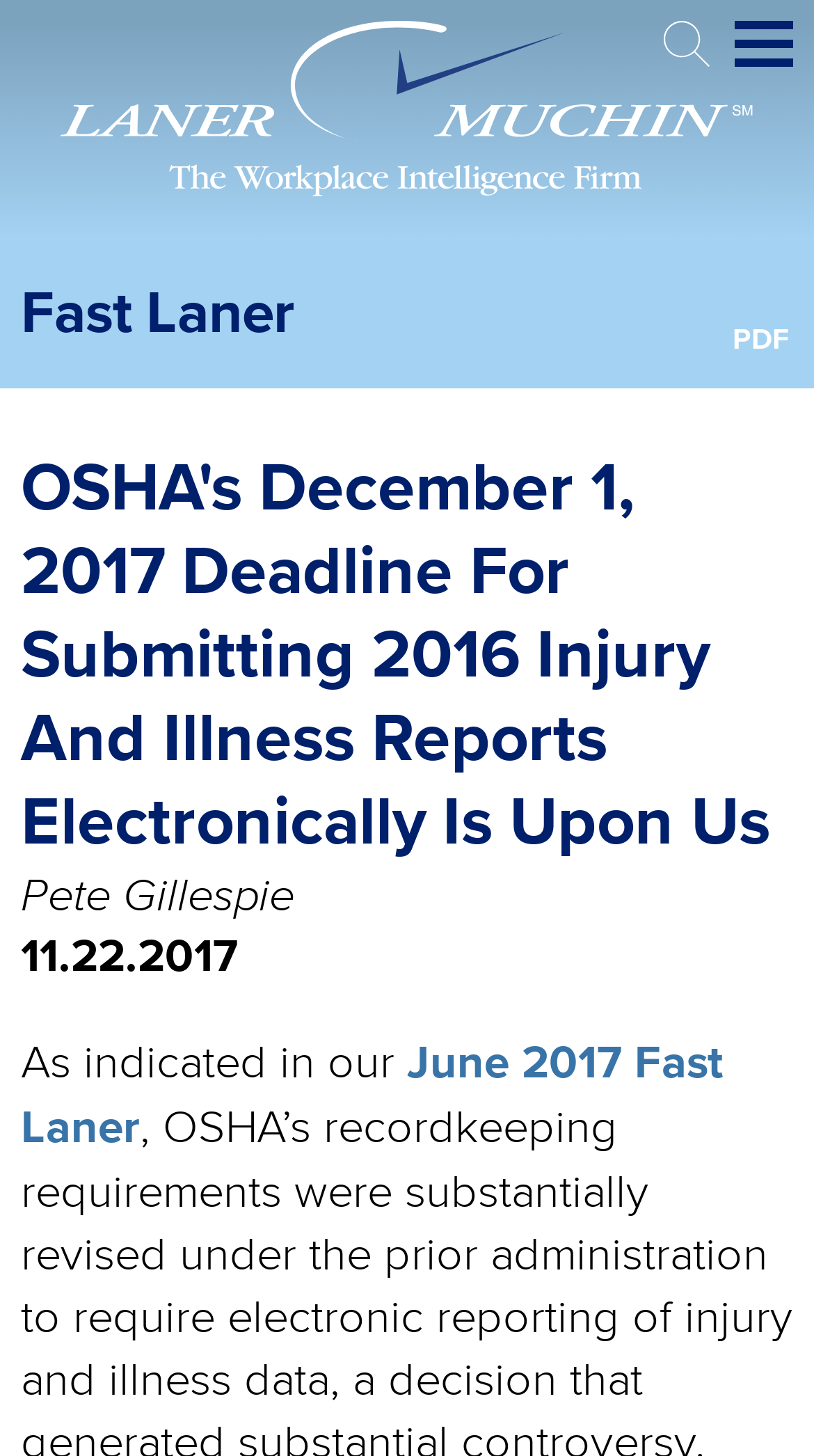What is the name of the law firm?
Answer the question with just one word or phrase using the image.

Laner Muchin